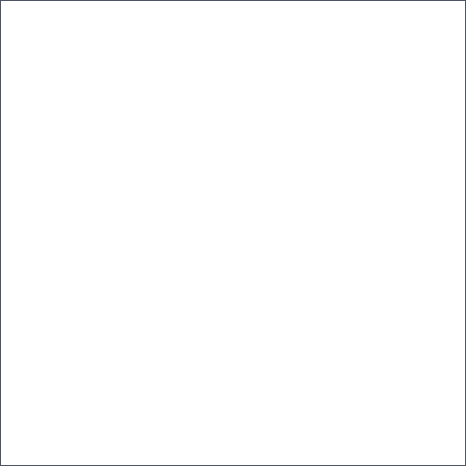What type of products does Diyustom offer?
Based on the image, provide your answer in one word or phrase.

Various products